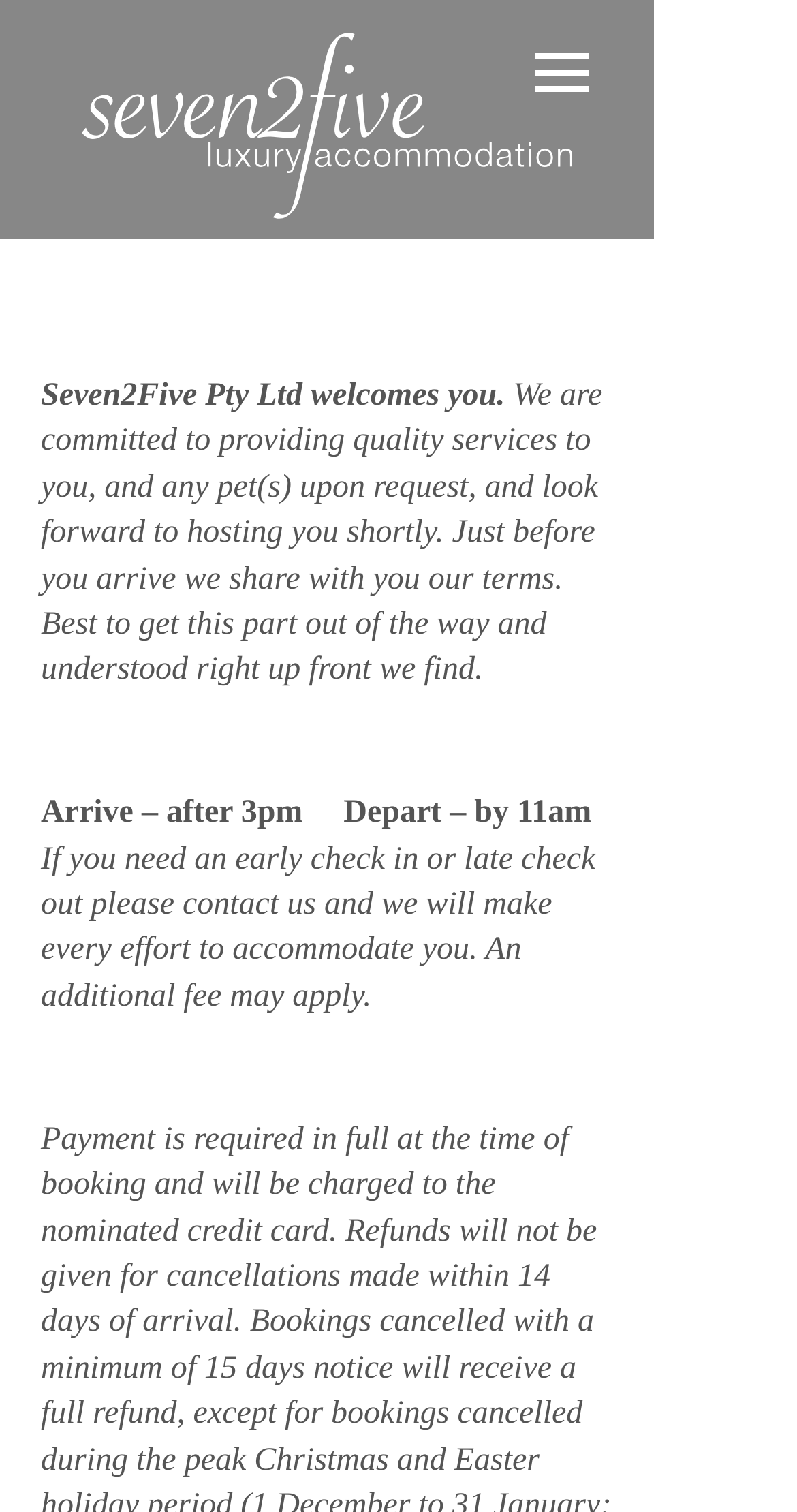Based on the image, please elaborate on the answer to the following question:
What is the section title after 'Check-in and Check-out times'?

The section title after 'Check-in and Check-out times' is mentioned in the StaticText element with the text 'Payment Terms'.